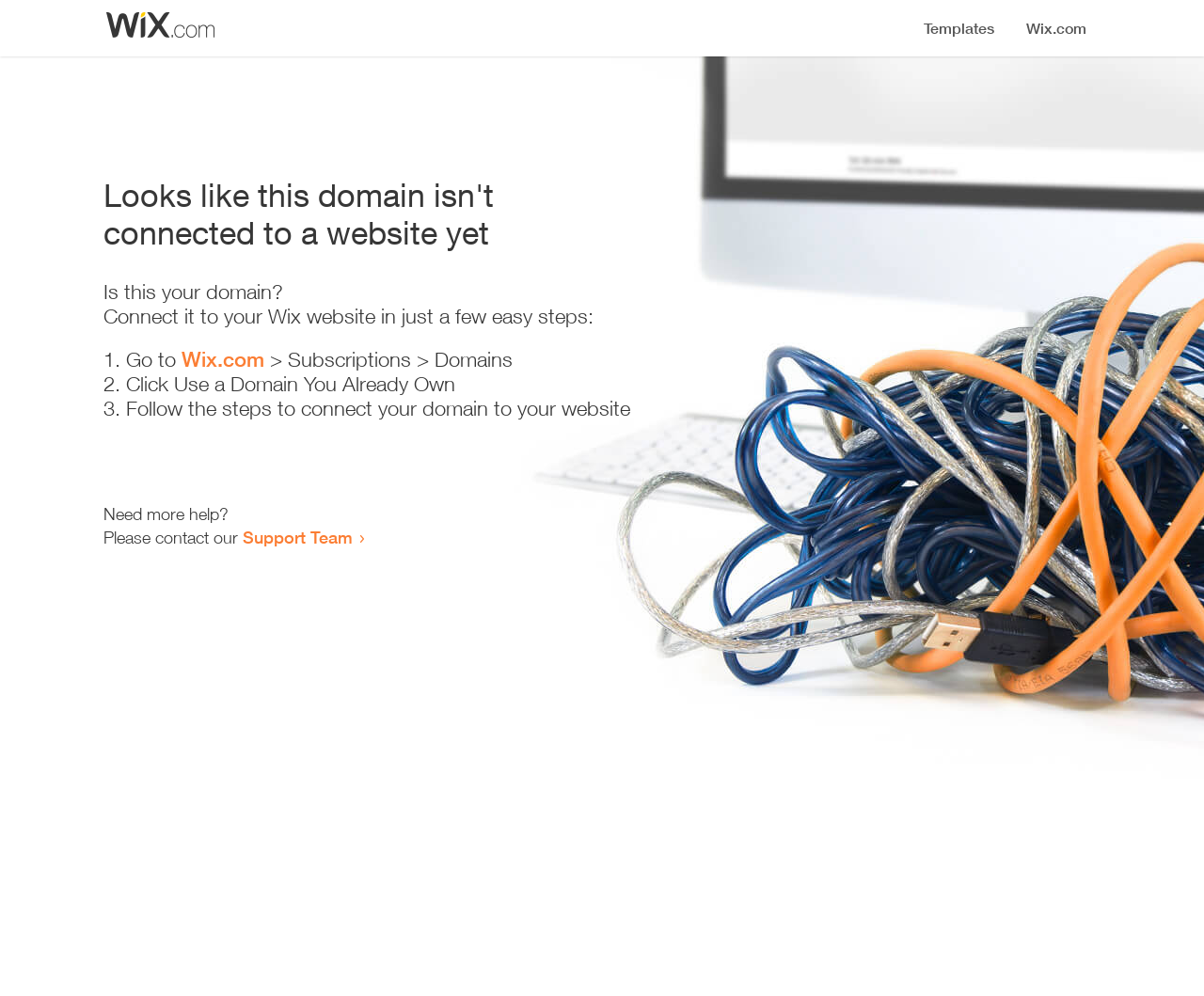What should the user do if they need more help?
Answer with a single word or phrase, using the screenshot for reference.

Contact Support Team